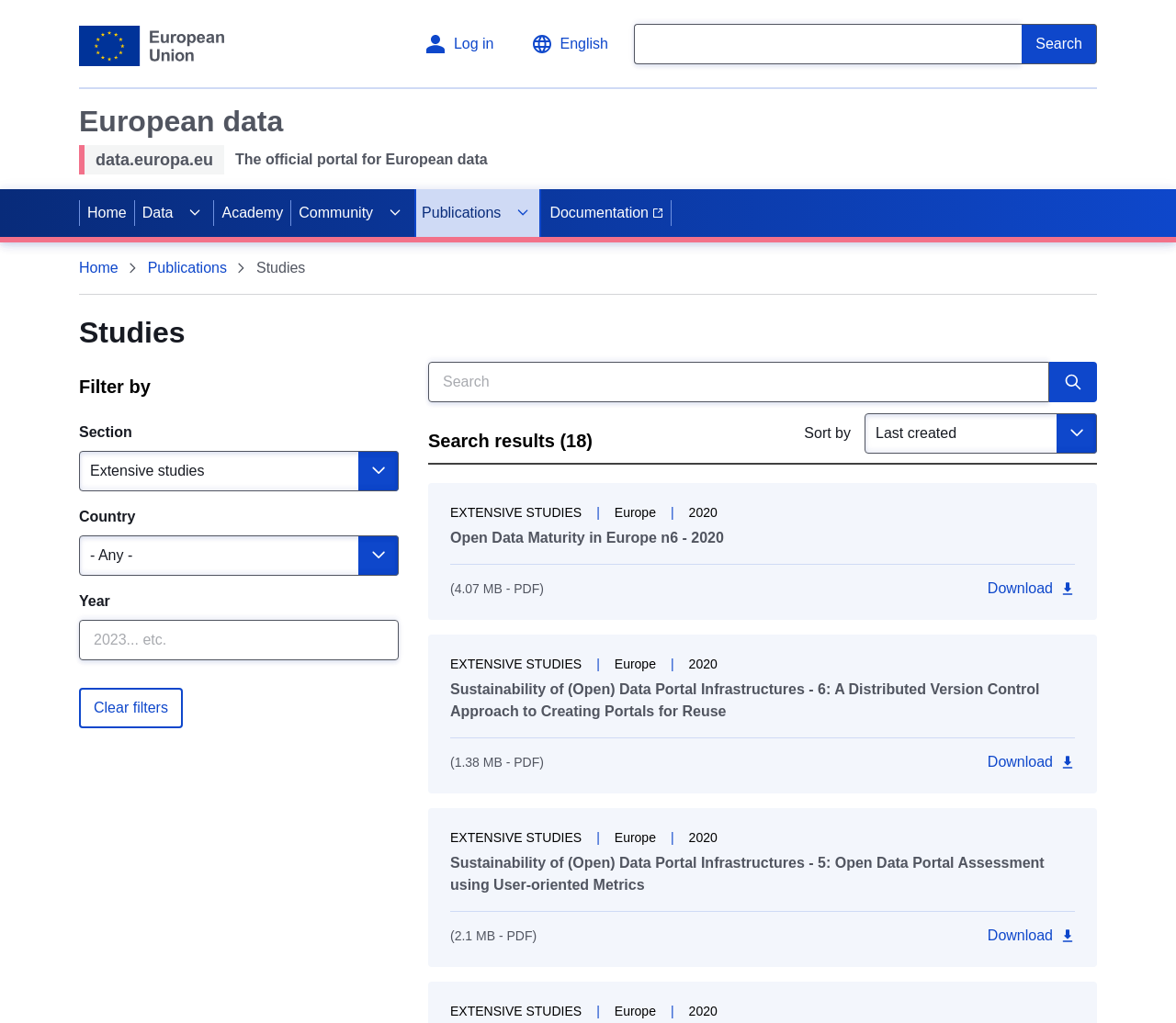Please find the bounding box coordinates of the element that you should click to achieve the following instruction: "Search for open data reports". The coordinates should be presented as four float numbers between 0 and 1: [left, top, right, bottom].

[0.539, 0.023, 0.933, 0.063]